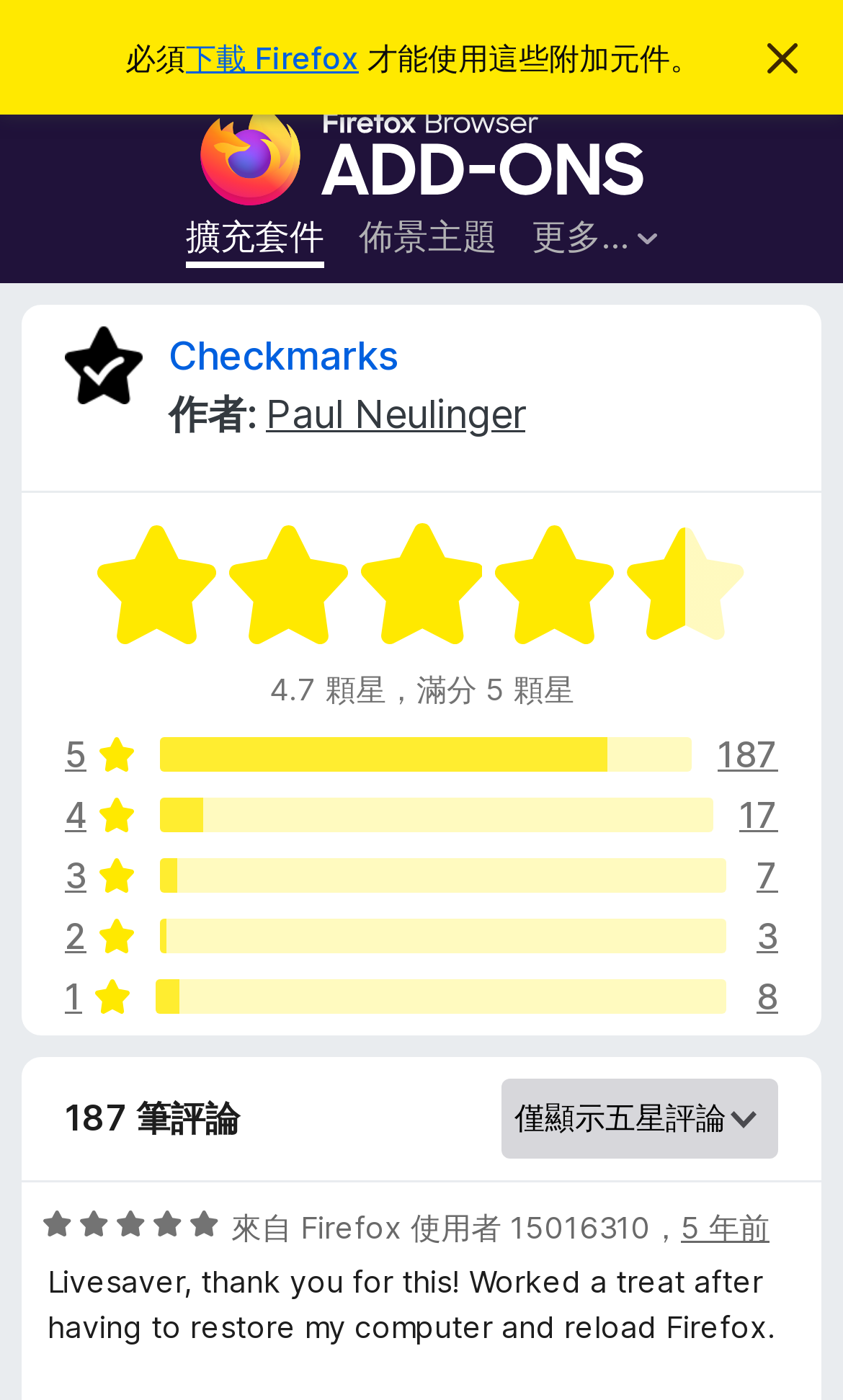Specify the bounding box coordinates of the area that needs to be clicked to achieve the following instruction: "Download Firefox".

[0.221, 0.028, 0.426, 0.054]